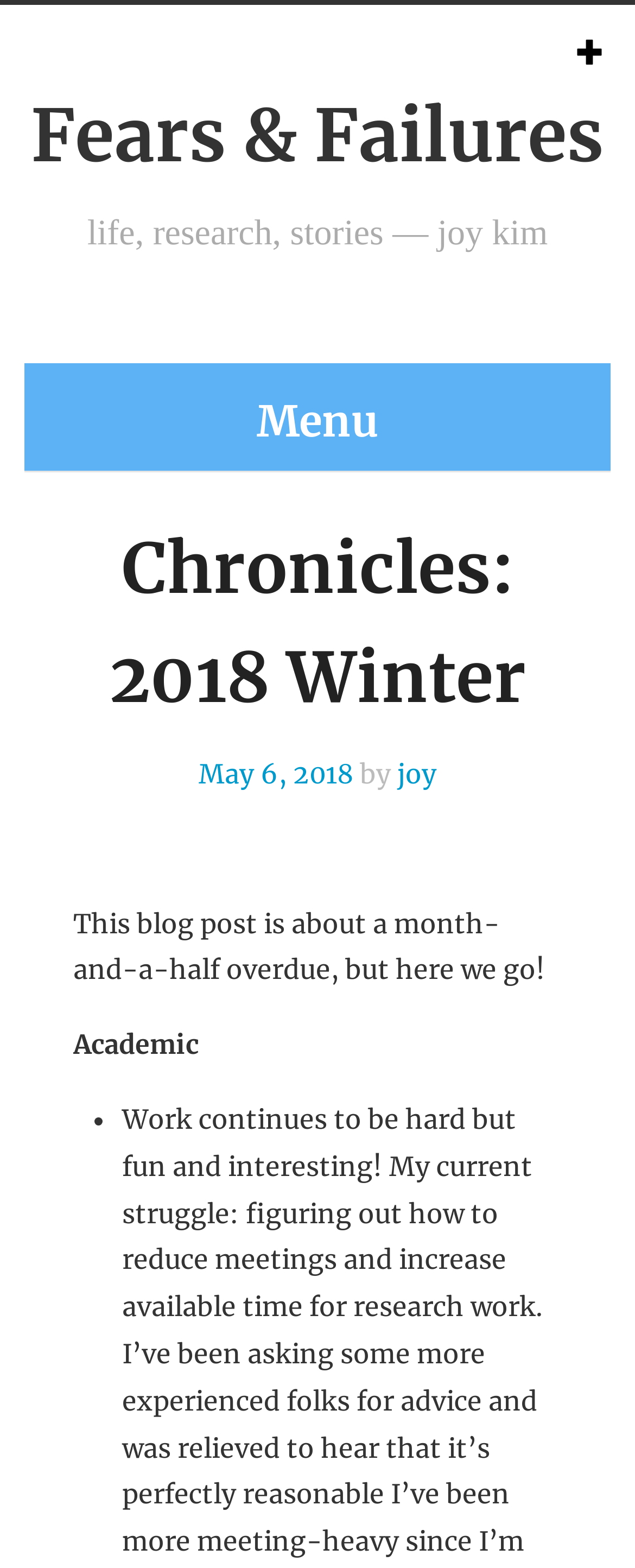Describe the webpage in detail, including text, images, and layout.

The webpage is a blog post titled "Fears & Failures" under the category "Chronicles: 2018 Winter". At the top, there is a large heading with the title "Fears & Failures" which is also a clickable link. Below it, there is a smaller heading that displays the author's name and description, "life, research, stories — joy kim". 

Further down, there is a menu section with a heading labeled "Menu". Within this section, there is a subheading "Chronicles: 2018 Winter" followed by a timestamp "May 6, 2018" and the author's name "joy" as a link. 

The main content of the blog post starts with a sentence "This blog post is about a month-and-a-half overdue, but here we go!" which spans across most of the page width. Below this sentence, there is a category label "Academic" and a bullet point marked with "•".